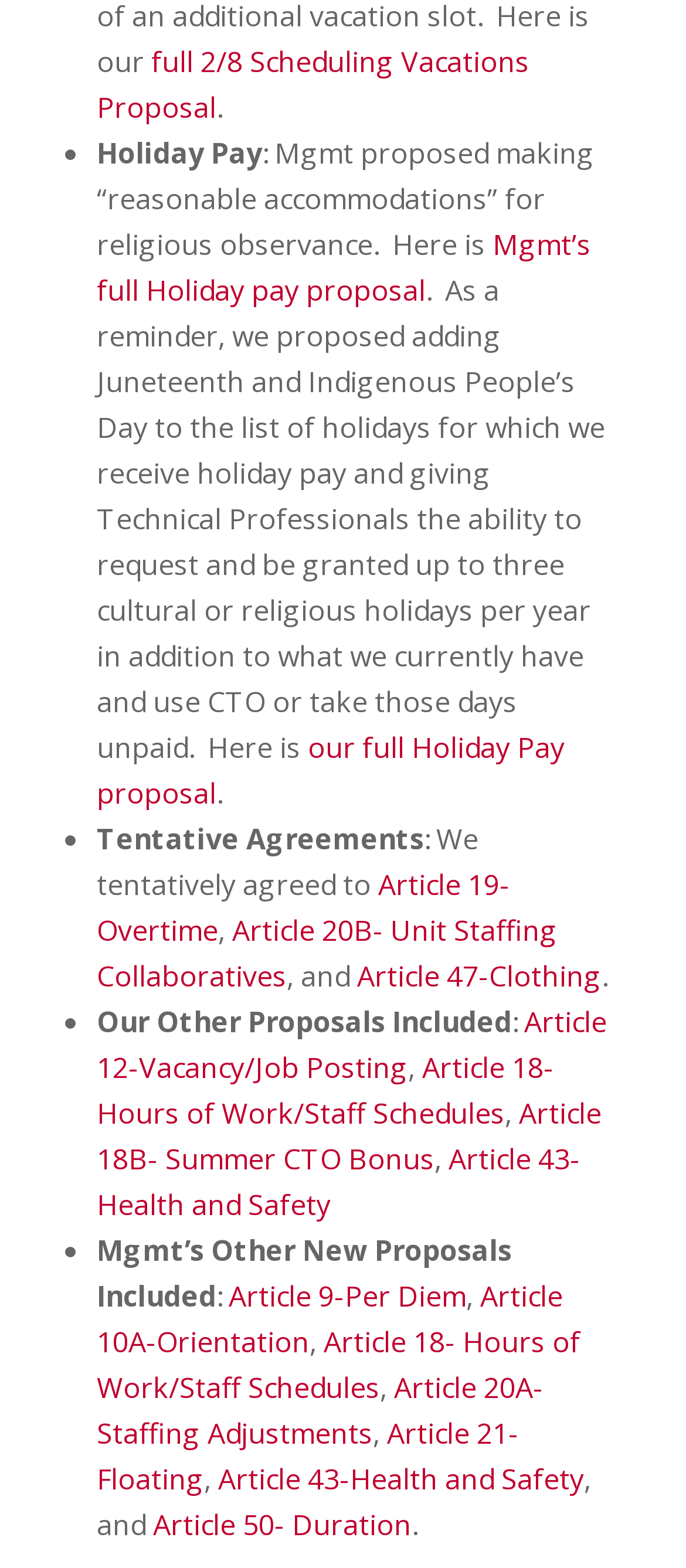Pinpoint the bounding box coordinates of the element that must be clicked to accomplish the following instruction: "Check our full Holiday Pay proposal". The coordinates should be in the format of four float numbers between 0 and 1, i.e., [left, top, right, bottom].

[0.141, 0.464, 0.823, 0.518]